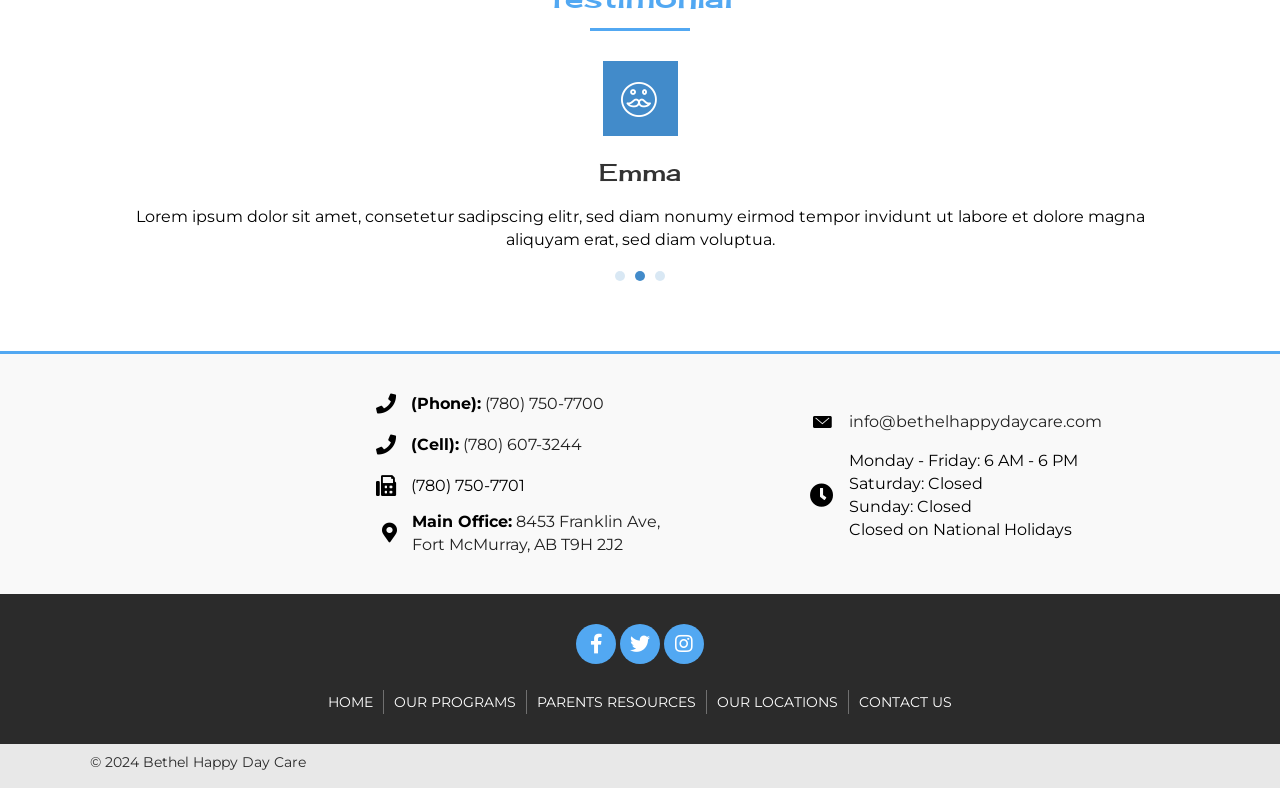What is the name of the daycare?
Look at the screenshot and provide an in-depth answer.

The name of the daycare can be found in the footer section of the webpage, where it is written as '© 2024 Bethel Happy Day Care'.